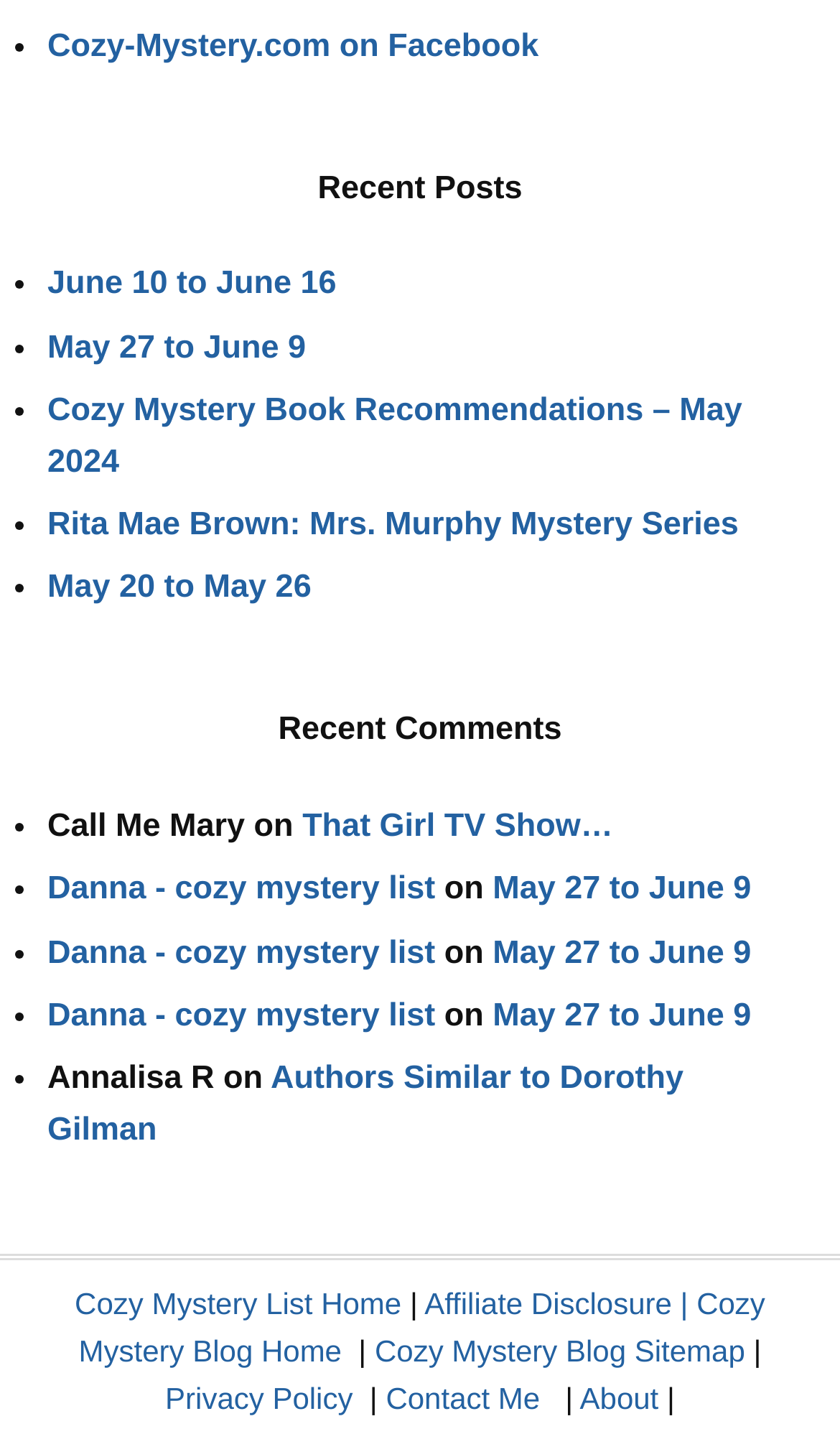Answer the following inquiry with a single word or phrase:
How many recent comments are listed?

4